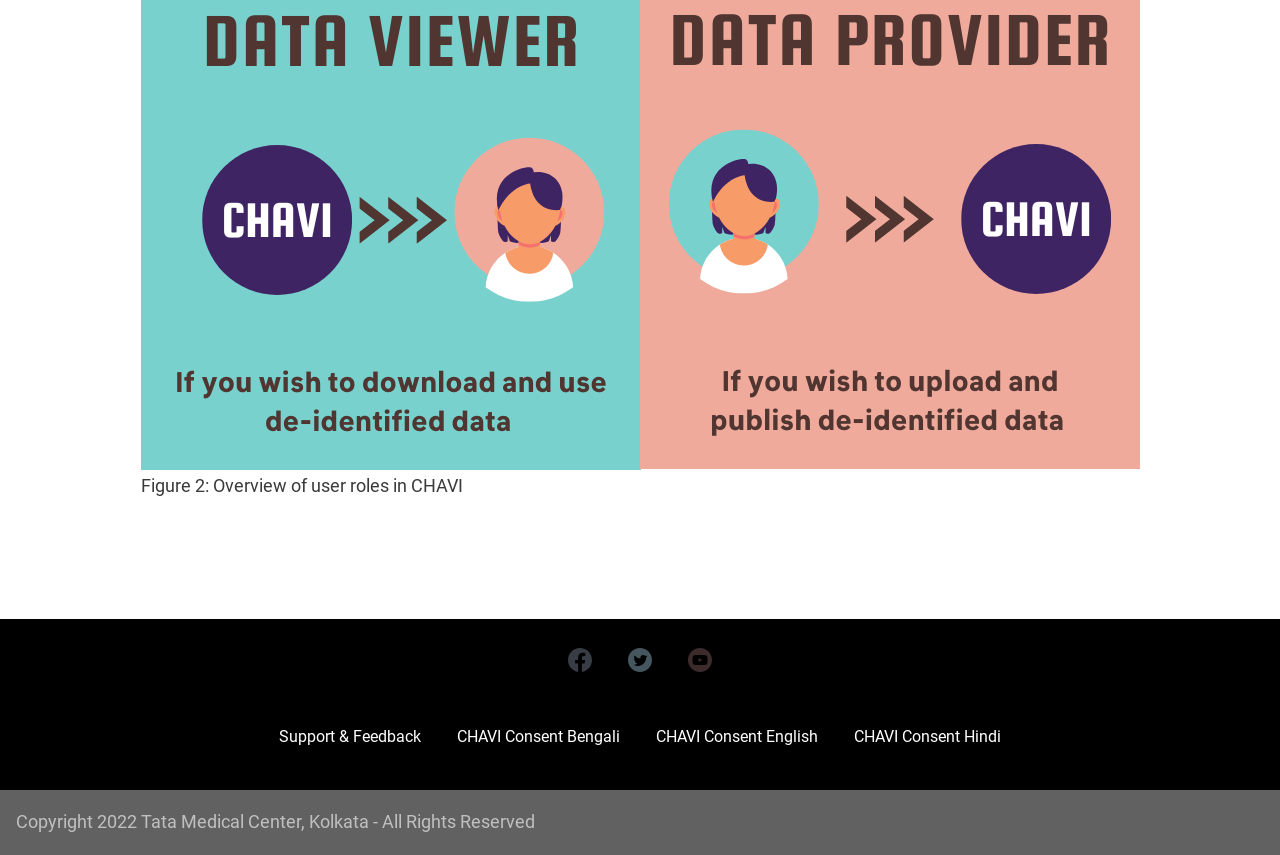Please analyze the image and provide a thorough answer to the question:
How many social media links are available?

I counted the number of social media links at the bottom of the webpage, which are Facebook, Twitter, and Youtube, so there are 3 social media links available.